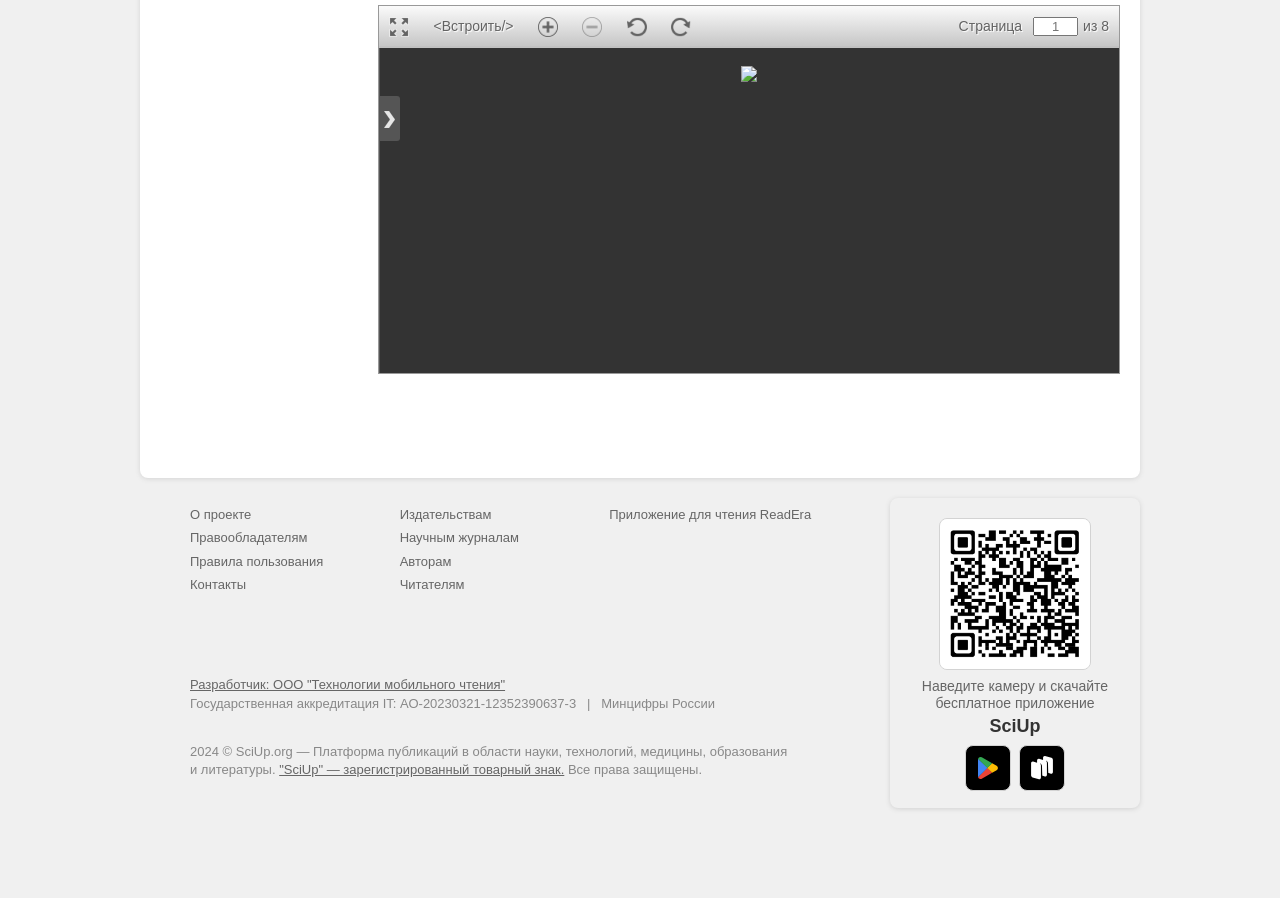Find the bounding box of the UI element described as: "Читателям". The bounding box coordinates should be given as four float values between 0 and 1, i.e., [left, top, right, bottom].

[0.312, 0.642, 0.363, 0.659]